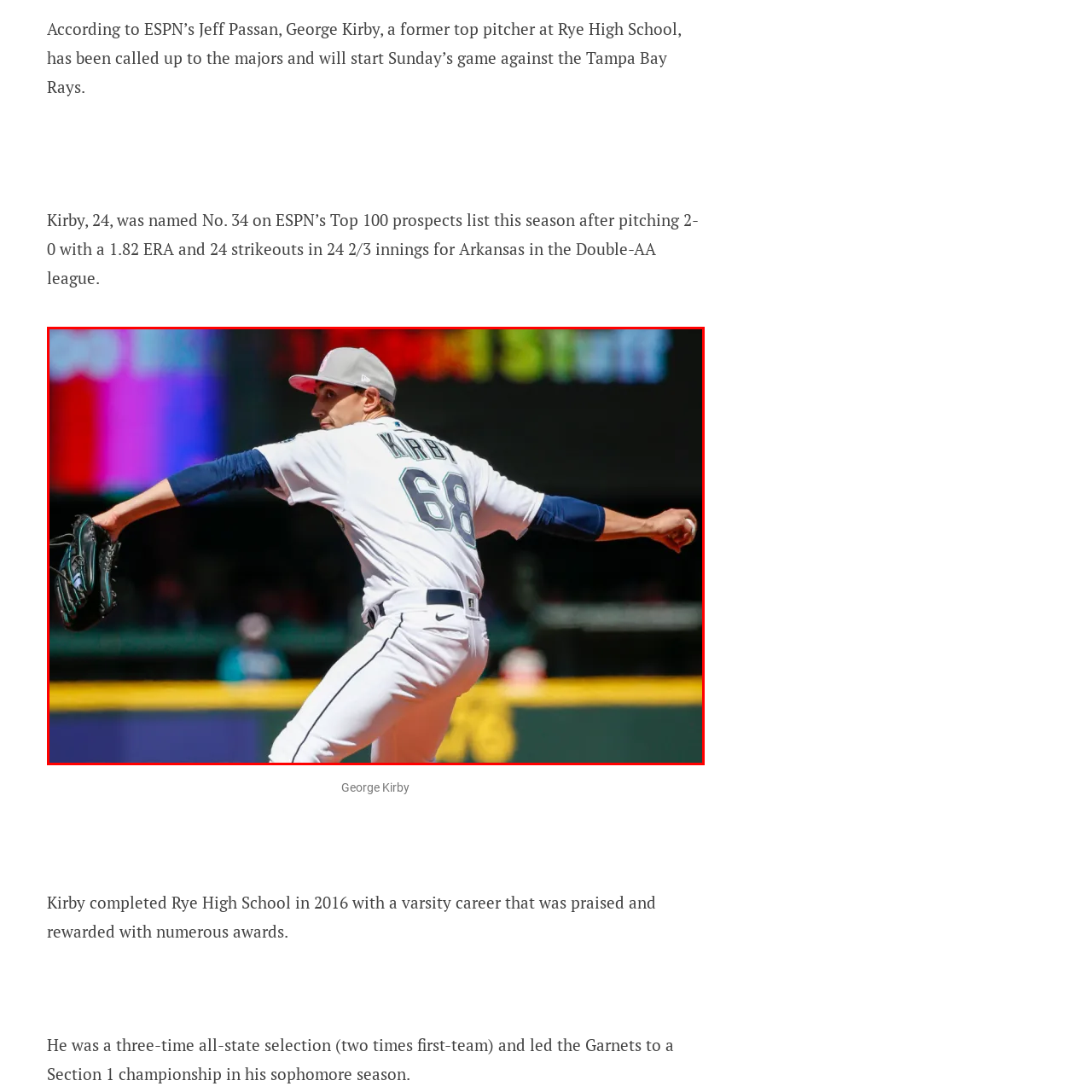Refer to the image within the red box and answer the question concisely with a single word or phrase: What high school did George Kirby attend?

Rye High School